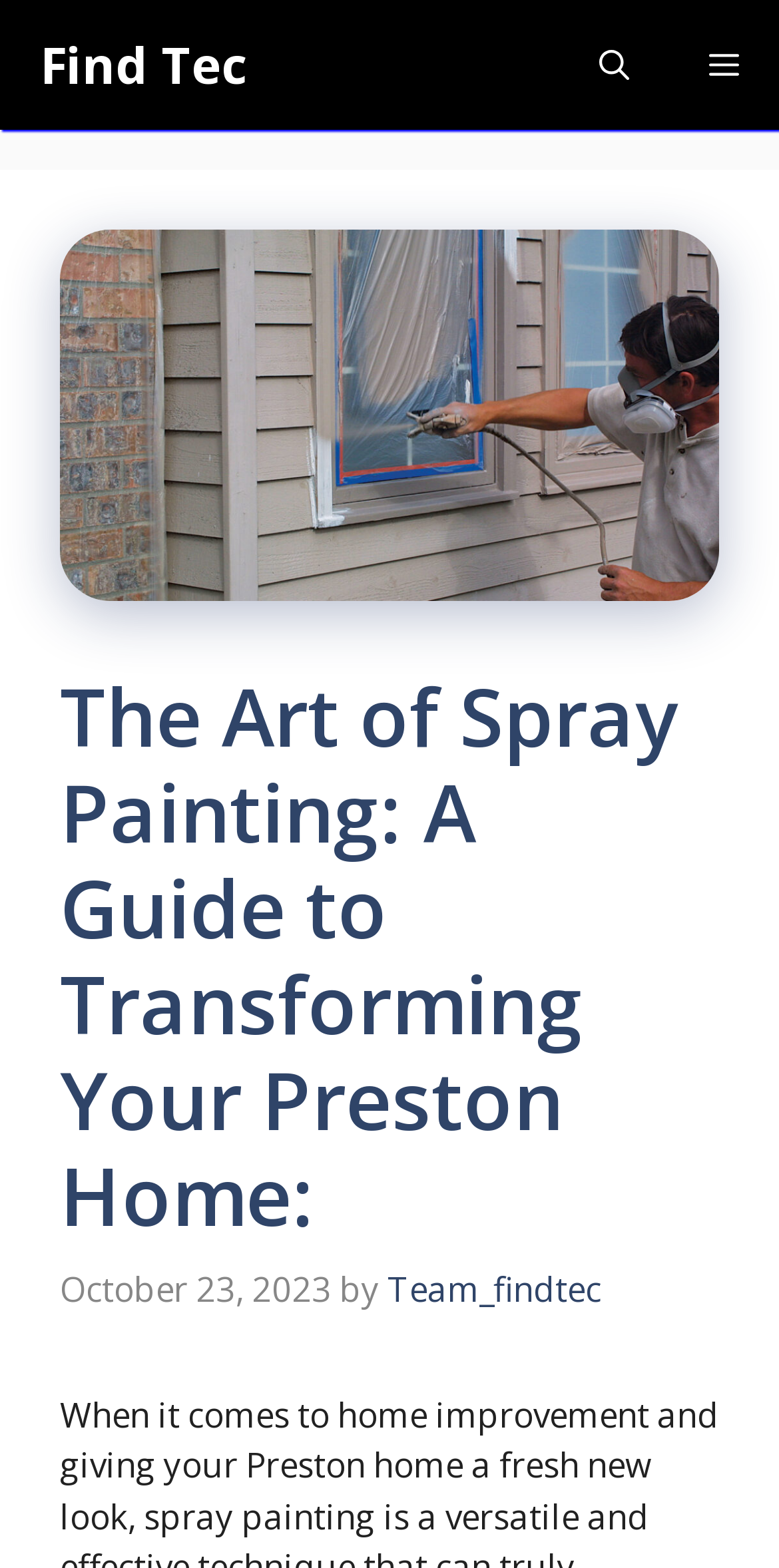What is the purpose of the button in the top right corner?
With the help of the image, please provide a detailed response to the question.

I found the purpose of the button in the top right corner by looking at the button element, which contains the text 'Open search', indicating that it is used to open a search function.